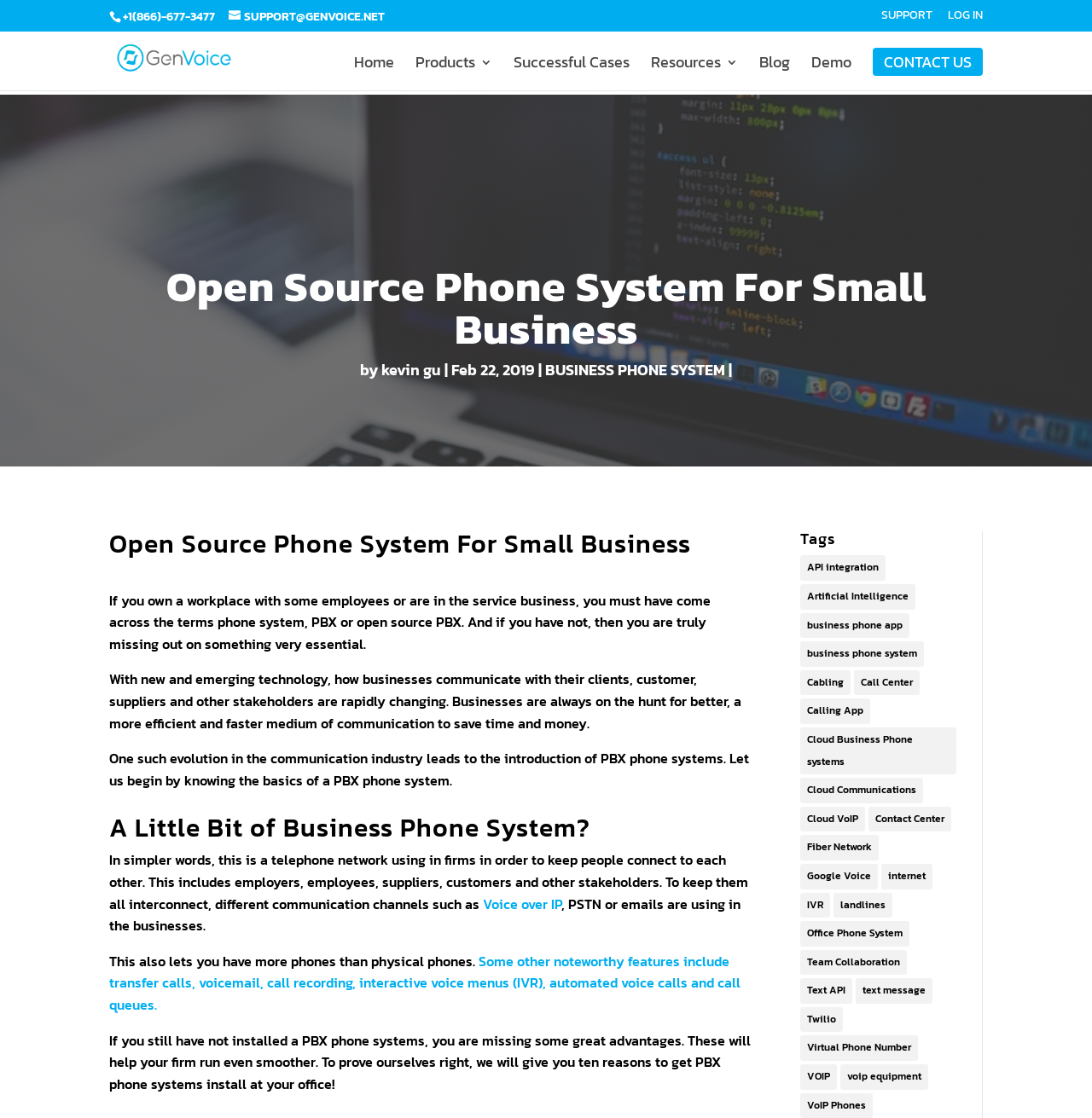Find the bounding box coordinates for the area you need to click to carry out the instruction: "Explore the tag 'Cloud Business Phone systems'". The coordinates should be four float numbers between 0 and 1, indicated as [left, top, right, bottom].

[0.733, 0.651, 0.876, 0.693]